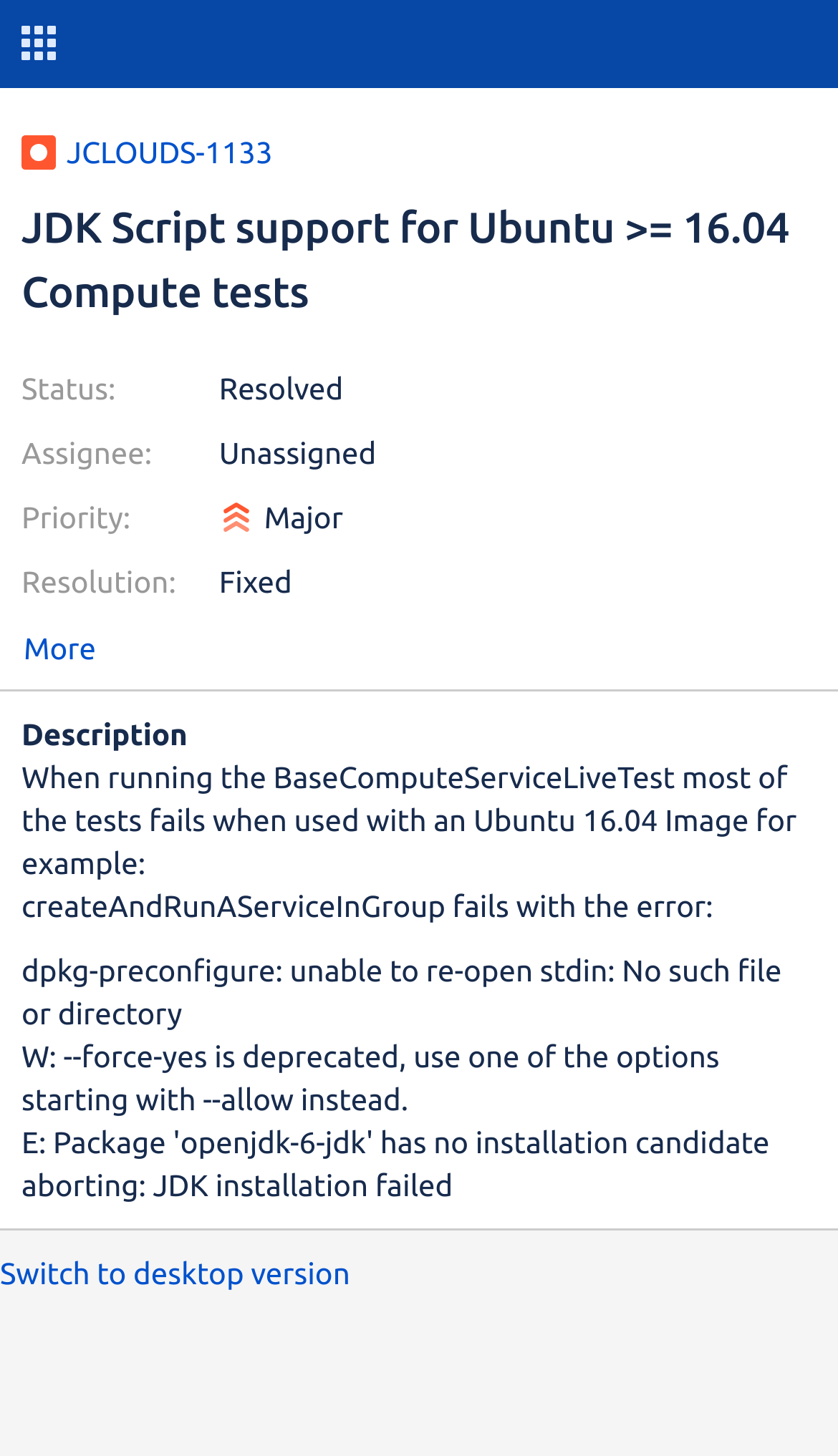Articulate a detailed summary of the webpage's content and design.

The webpage appears to be a JIRA issue page, specifically issue JCLOUDS-1133, which is about JDK Script support for Ubuntu >= 16.04 Compute tests. 

At the top left of the page, there is a small image, followed by a link to the issue title "JCLOUDS-1133". Next to it, there is a heading that displays the issue title "JDK Script support for Ubuntu >= 16.04 Compute tests". 

Below the heading, there are several static text elements that display information about the issue, including the status, assignee, priority, and resolution. The status is "Resolved", the assignee is "Unassigned", the priority is "Major", and the resolution is "Fixed". 

To the right of the status and assignee information, there is a small image. Below this section, there is a button labeled "More". 

Further down the page, there is a heading that says "Description", followed by a block of text that describes the issue. The text explains that when running the BaseComputeServiceLiveTest, most of the tests fail when used with an Ubuntu 16.04 image. It also provides error messages, including "dpkg-preconfigure: unable to re-open stdin: No such file or directory" and "aborting: JDK installation failed". 

At the very bottom of the page, there is a content information section that contains a link to switch to the desktop version of the page.